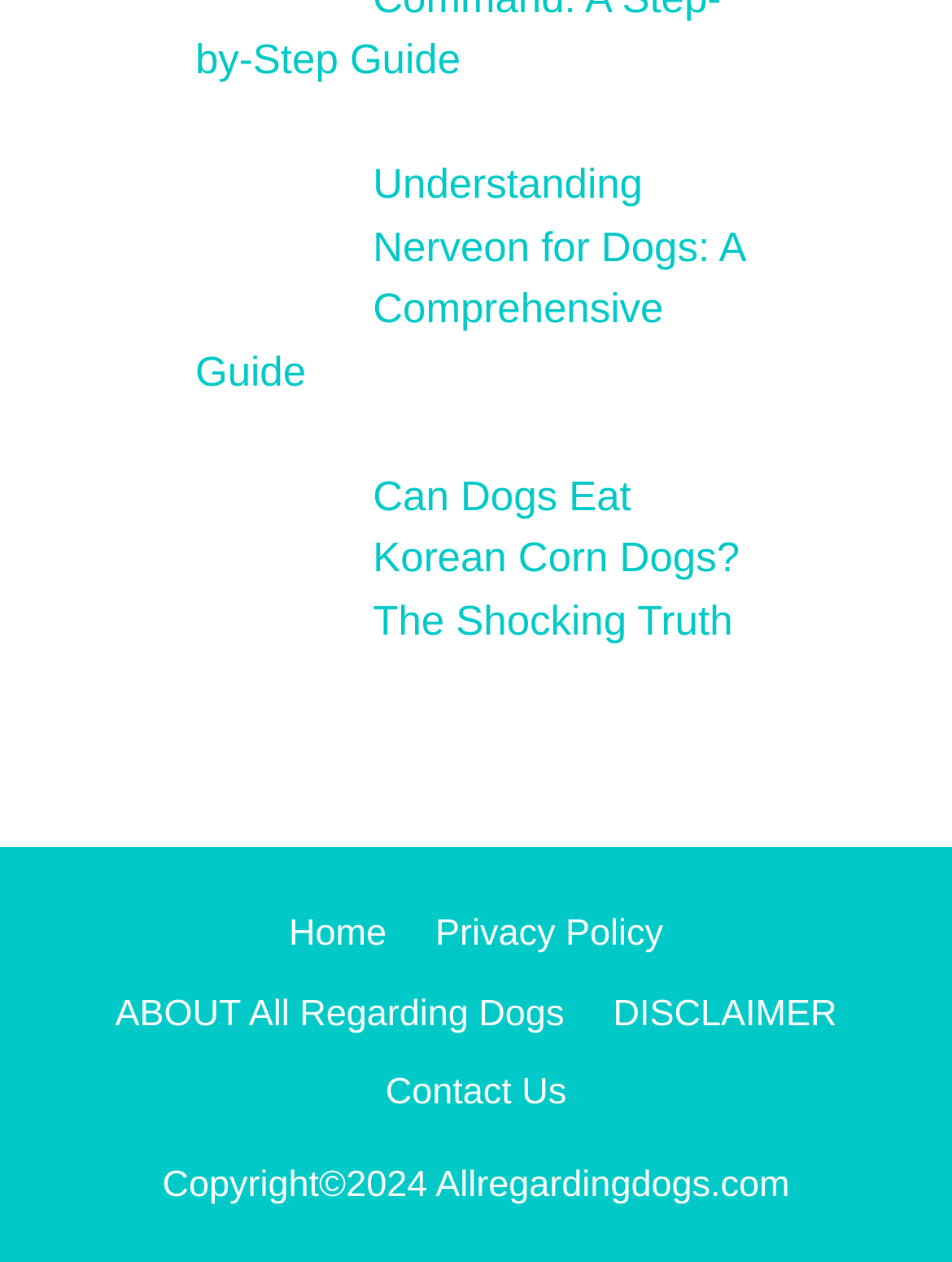What is the topic of the second link?
Kindly answer the question with as much detail as you can.

The second link on the webpage has an OCR text 'Can Dogs Eat Korean Corn Dogs' and an image with the same description, indicating that the topic of the second link is related to Korean Corn Dogs.